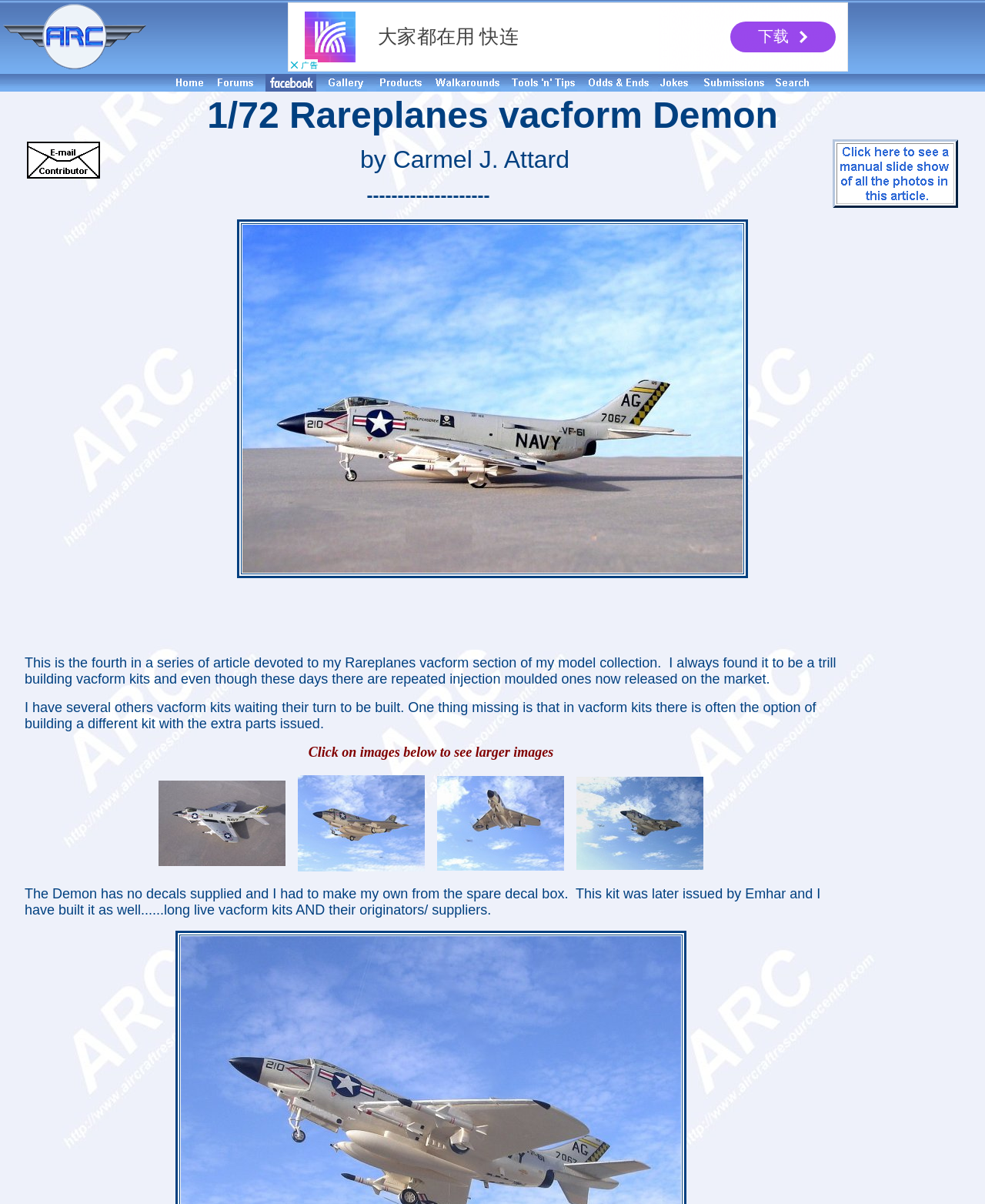Respond with a single word or phrase for the following question: 
How many images are on the webpage?

Multiple